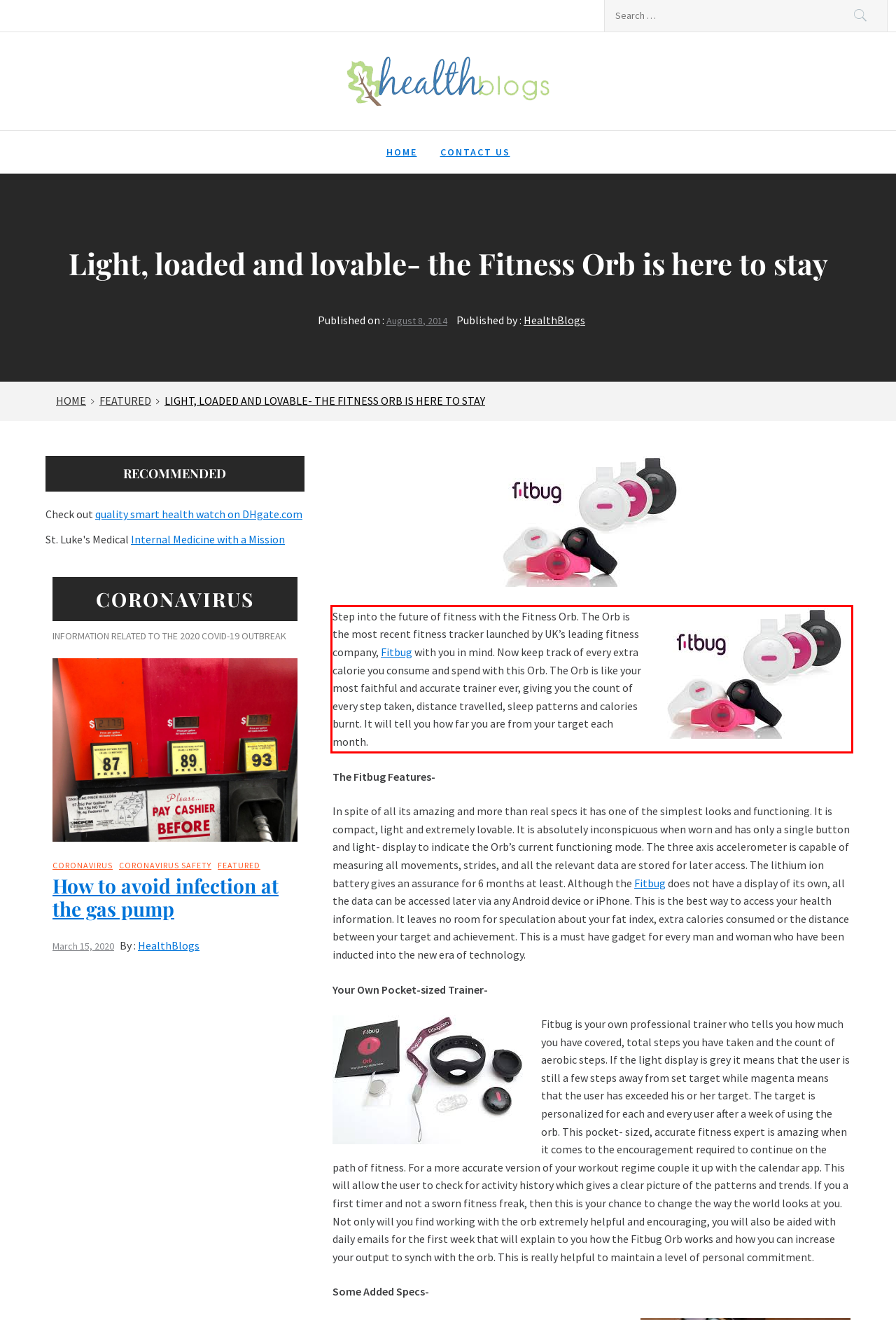Review the screenshot of the webpage and recognize the text inside the red rectangle bounding box. Provide the extracted text content.

Step into the future of fitness with the Fitness Orb. The Orb is the most recent fitness tracker launched by UK’s leading fitness company, Fitbug with you in mind. Now keep track of every extra calorie you consume and spend with this Orb. The Orb is like your most faithful and accurate trainer ever, giving you the count of every step taken, distance travelled, sleep patterns and calories burnt. It will tell you how far you are from your target each month.